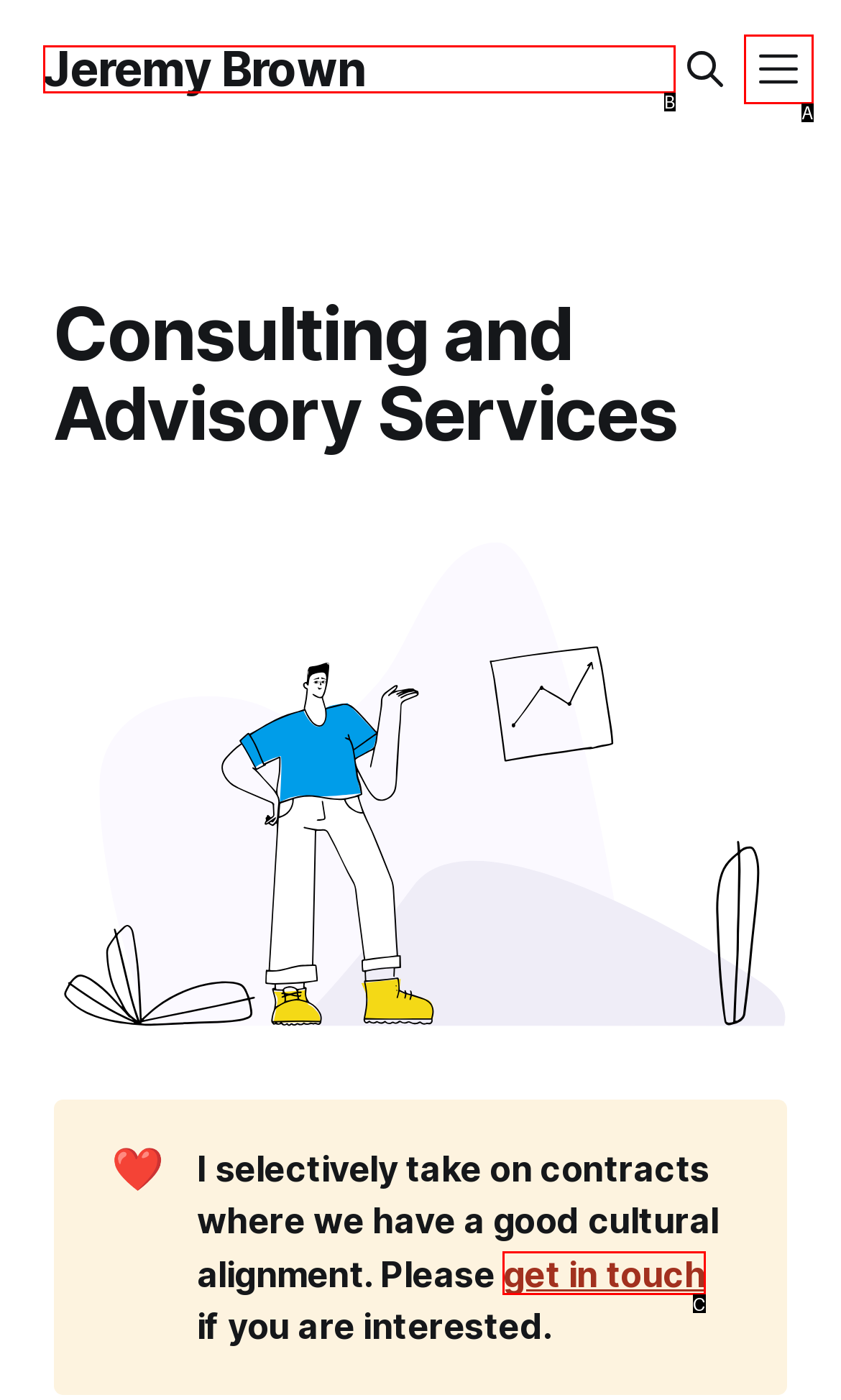Select the appropriate option that fits: Jeremy Brown
Reply with the letter of the correct choice.

B